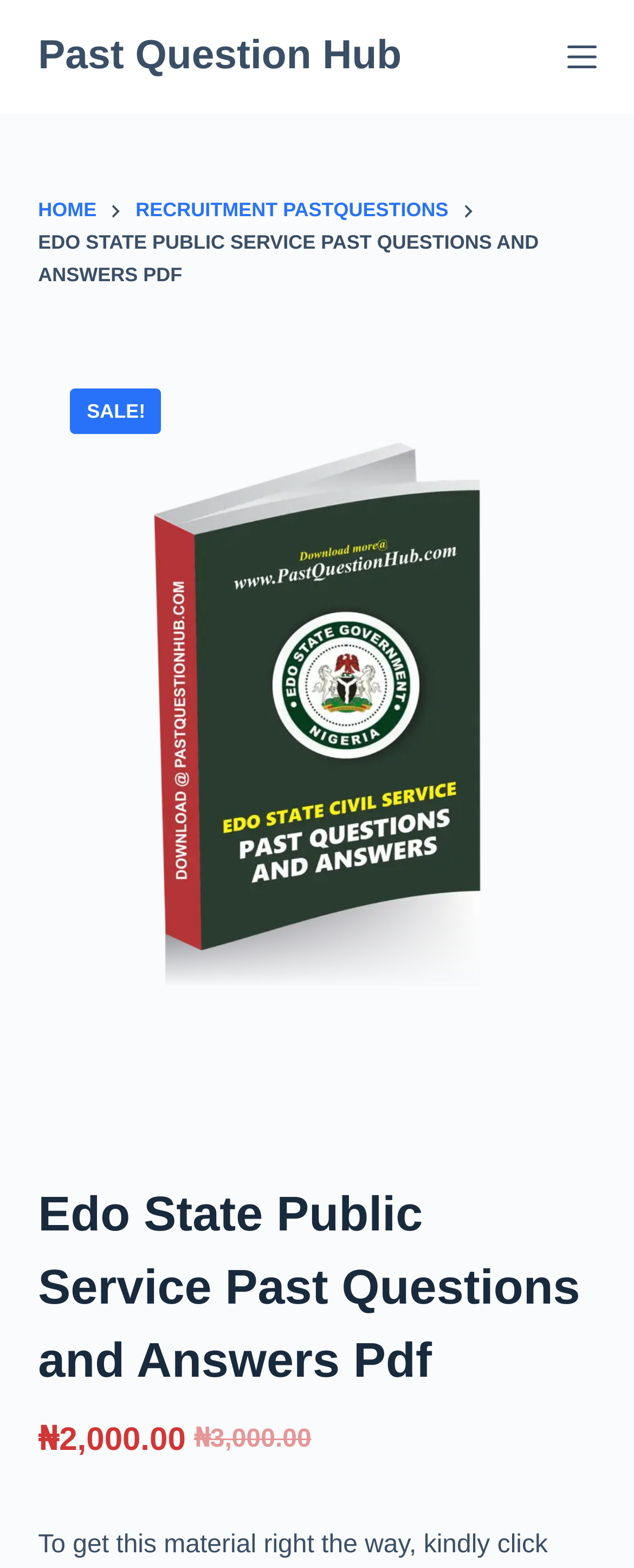Using the element description: "parent_node: MENU", determine the bounding box coordinates. The coordinates should be in the format [left, top, right, bottom], with values between 0 and 1.

None